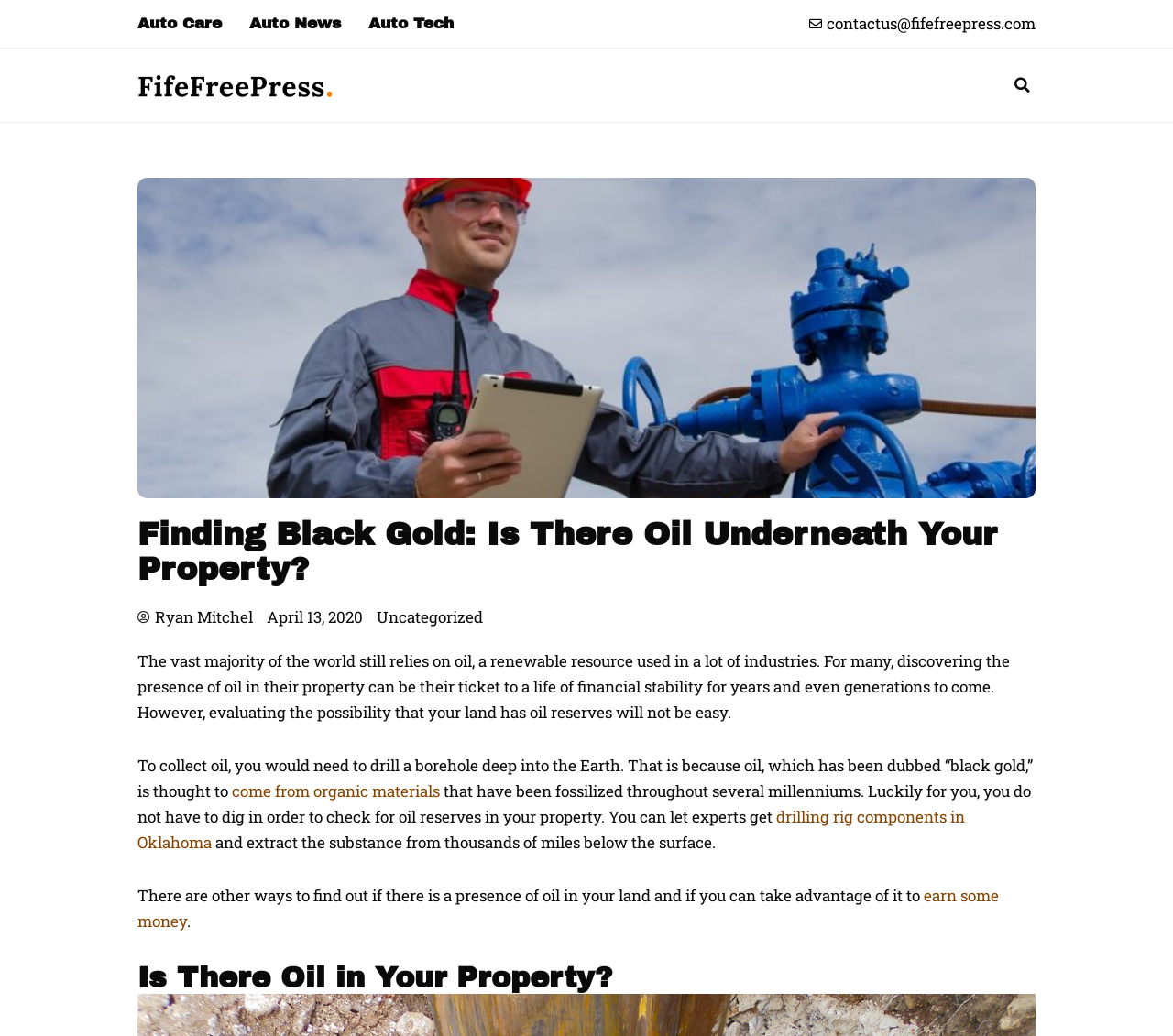What is the alternative to digging to check for oil reserves?
Use the information from the screenshot to give a comprehensive response to the question.

The text states 'Luckily for you, you do not have to dig in order to check for oil reserves in your property. You can let experts get...', implying that the alternative to digging is to let experts handle it.